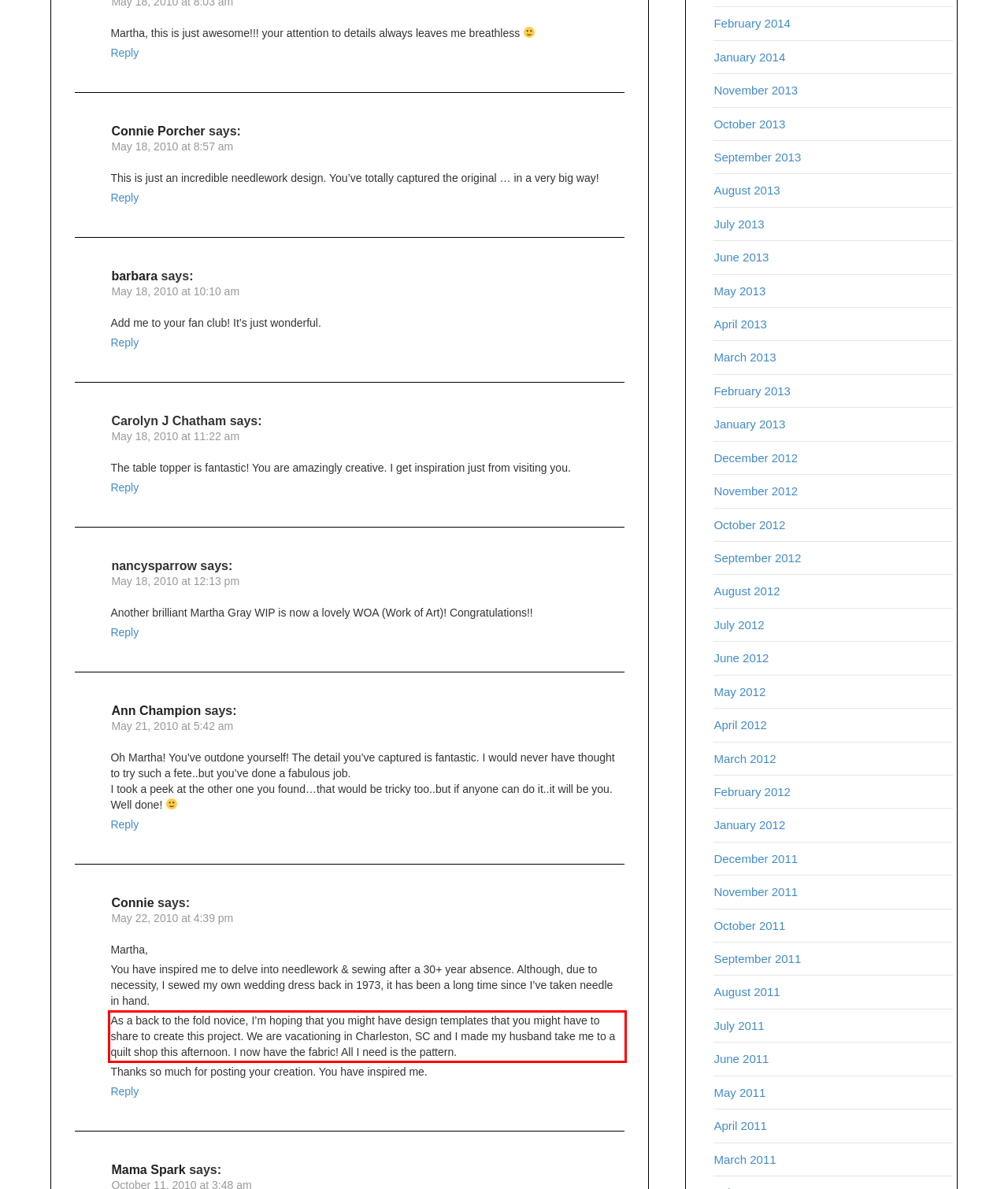You have a screenshot of a webpage with a UI element highlighted by a red bounding box. Use OCR to obtain the text within this highlighted area.

As a back to the fold novice, I’m hoping that you might have design templates that you might have to share to create this project. We are vacationing in Charleston, SC and I made my husband take me to a quilt shop this afternoon. I now have the fabric! All I need is the pattern.